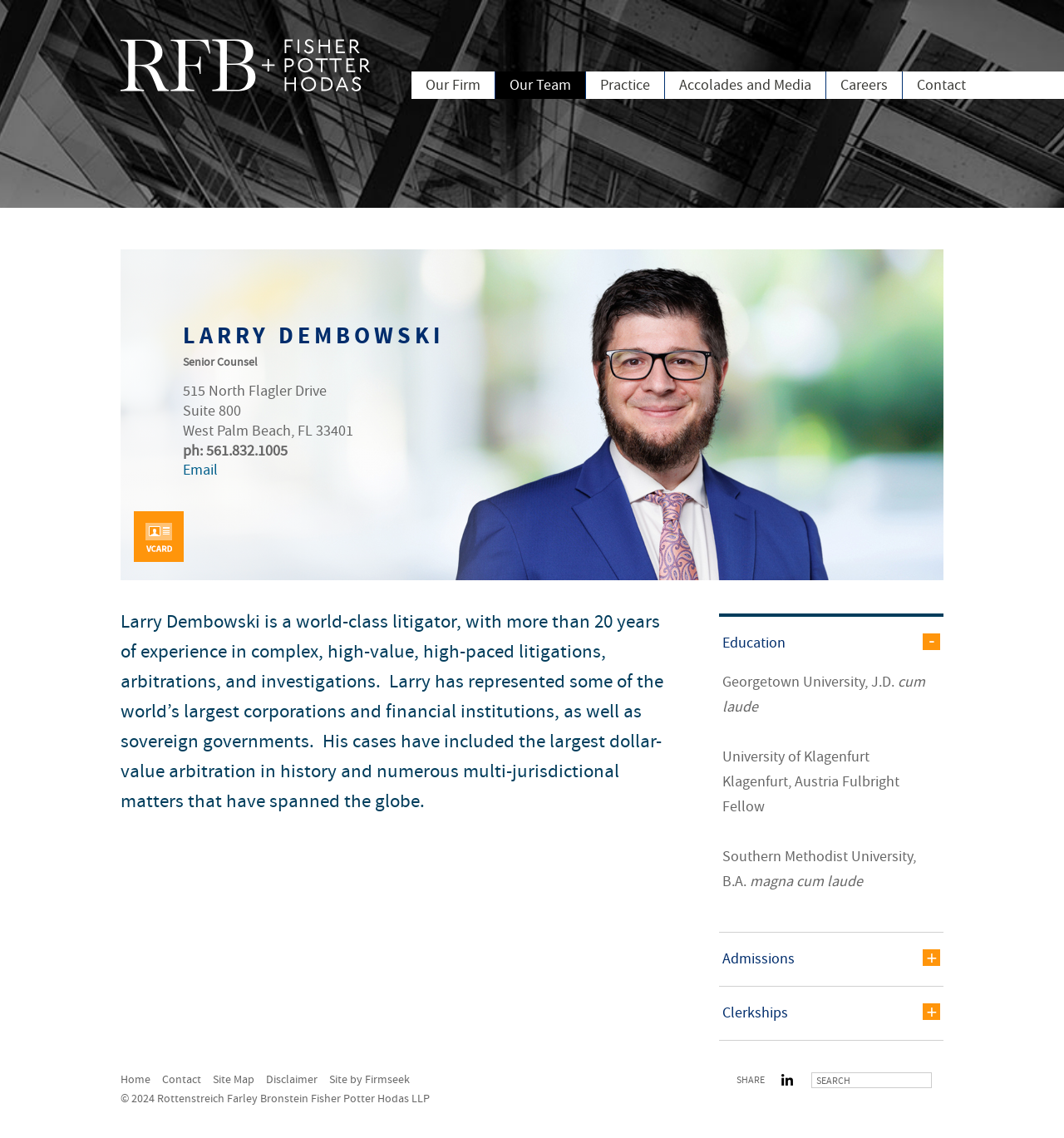Could you indicate the bounding box coordinates of the region to click in order to complete this instruction: "Search in the search box".

[0.762, 0.942, 0.876, 0.956]